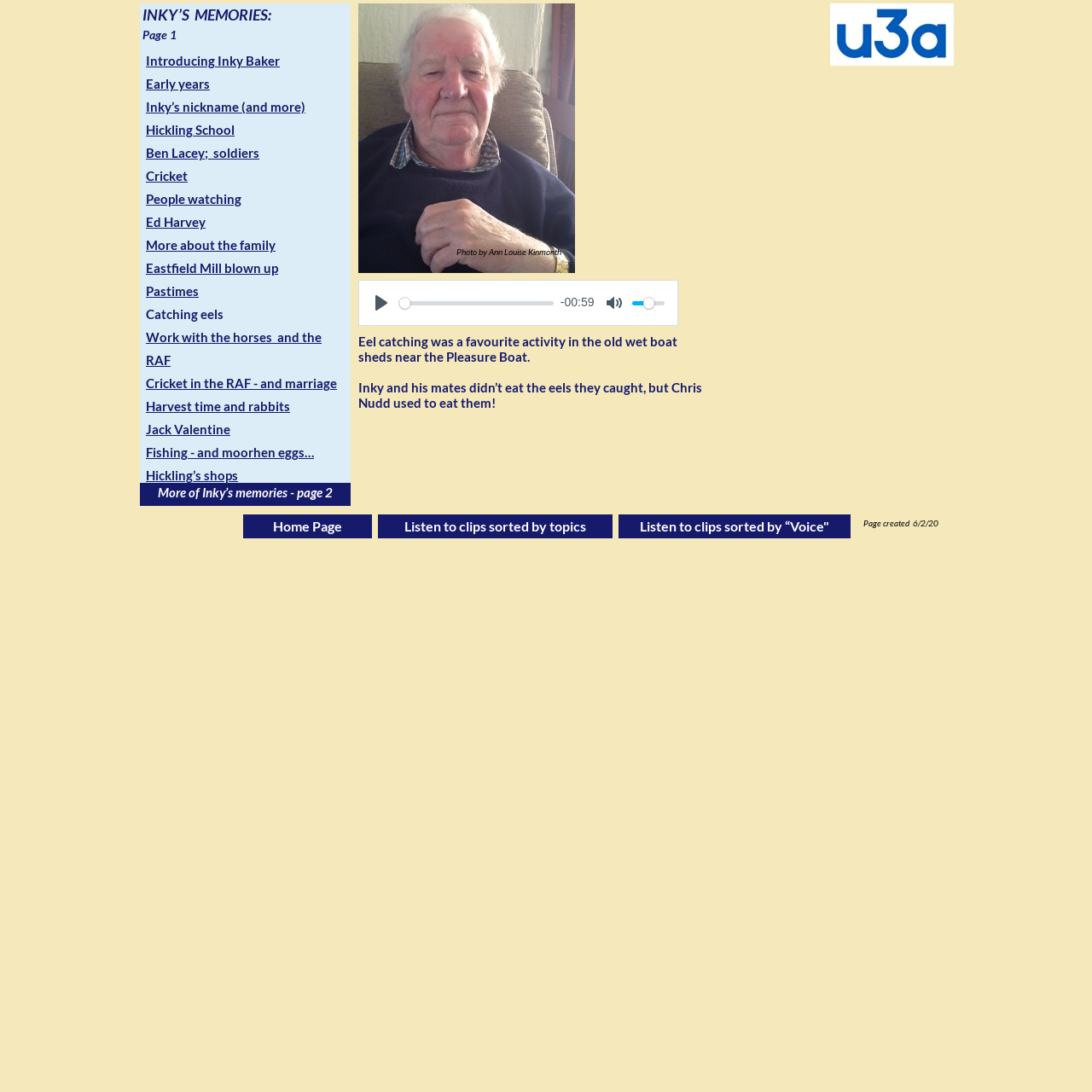Please identify the bounding box coordinates of the element that needs to be clicked to execute the following command: "Click on 'Introducing Inky Baker'". Provide the bounding box using four float numbers between 0 and 1, formatted as [left, top, right, bottom].

[0.134, 0.048, 0.256, 0.062]